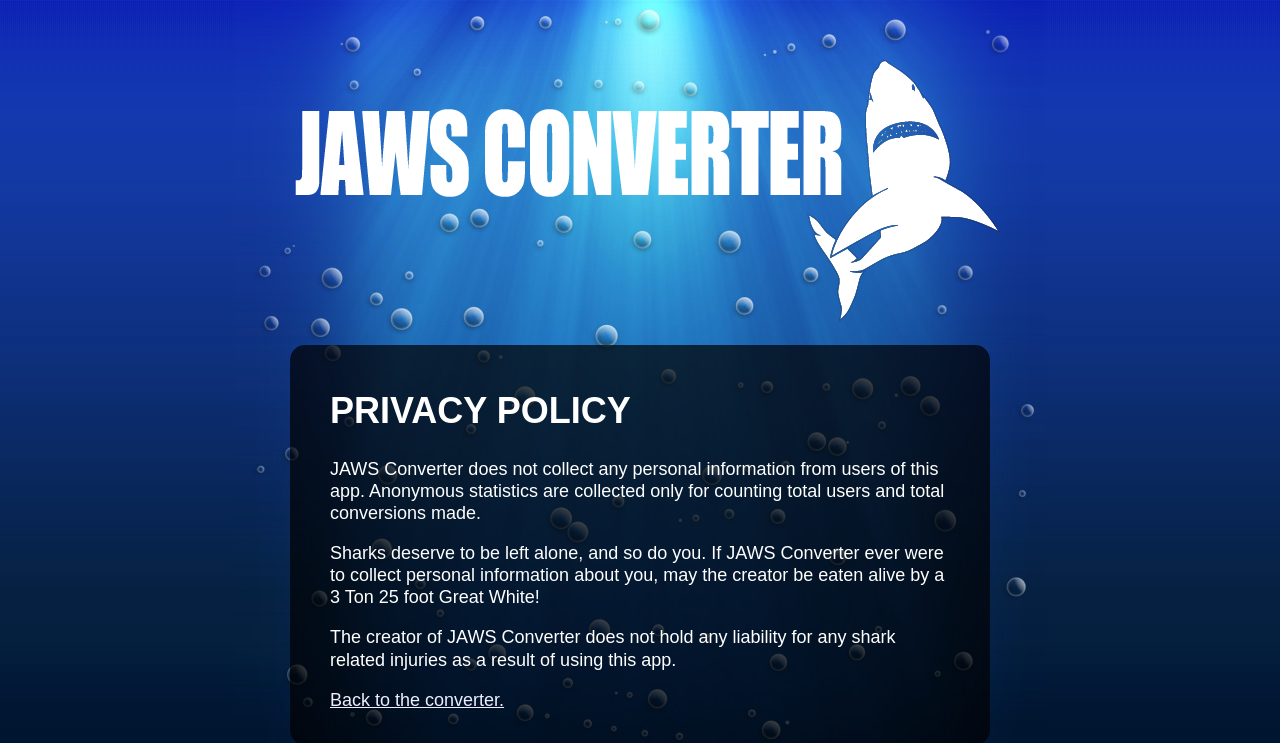What is the purpose of JAWS Converter?
Please provide a comprehensive answer based on the details in the screenshot.

Based on the privacy policy section, it is clear that JAWS Converter does not collect any personal information from users, and only collects anonymous statistics for counting total users and total conversions made.